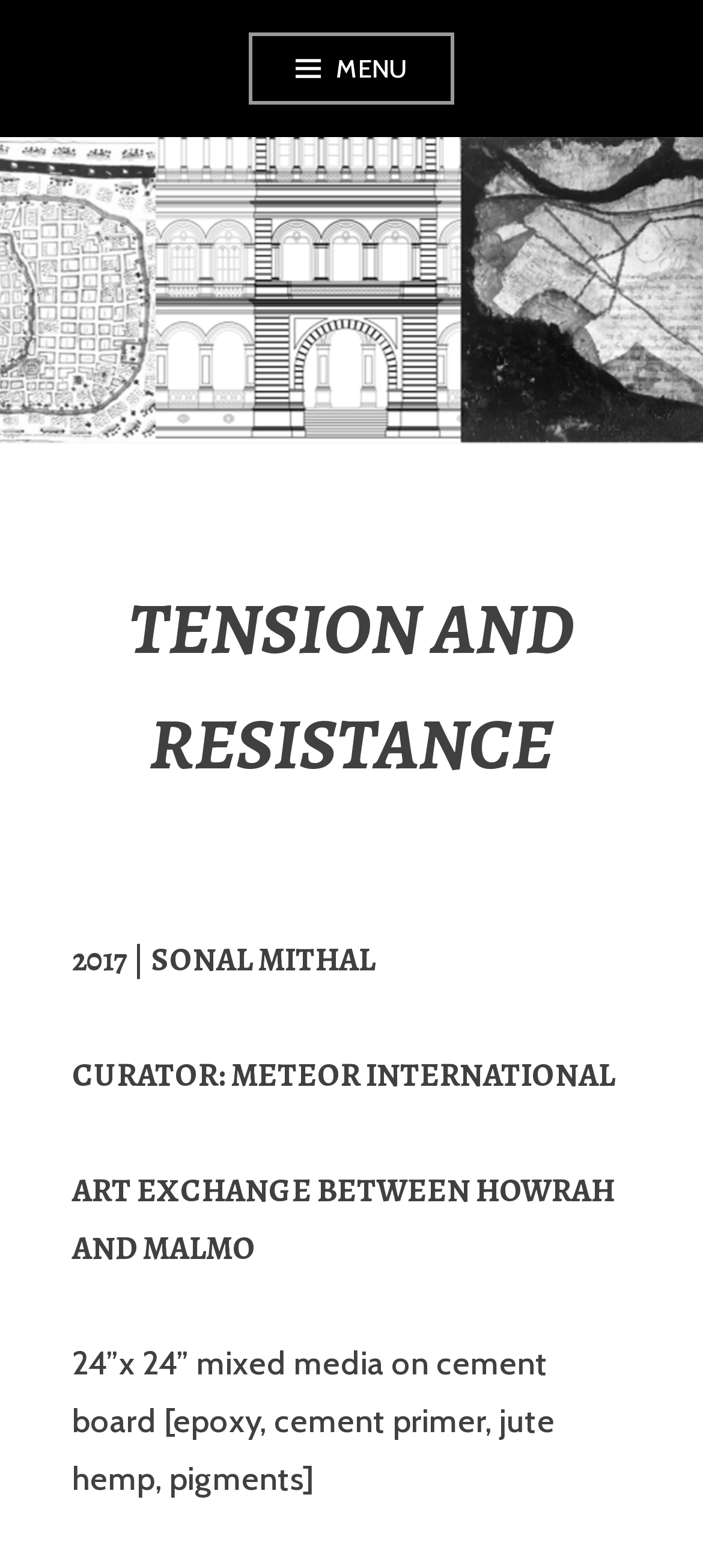What is the size of the artwork?
Please respond to the question thoroughly and include all relevant details.

I found the size of the artwork by looking at the text description of the artwork, which is '24”x 24” mixed media on cement board [epoxy, cement primer, jute hemp, pigments]'.